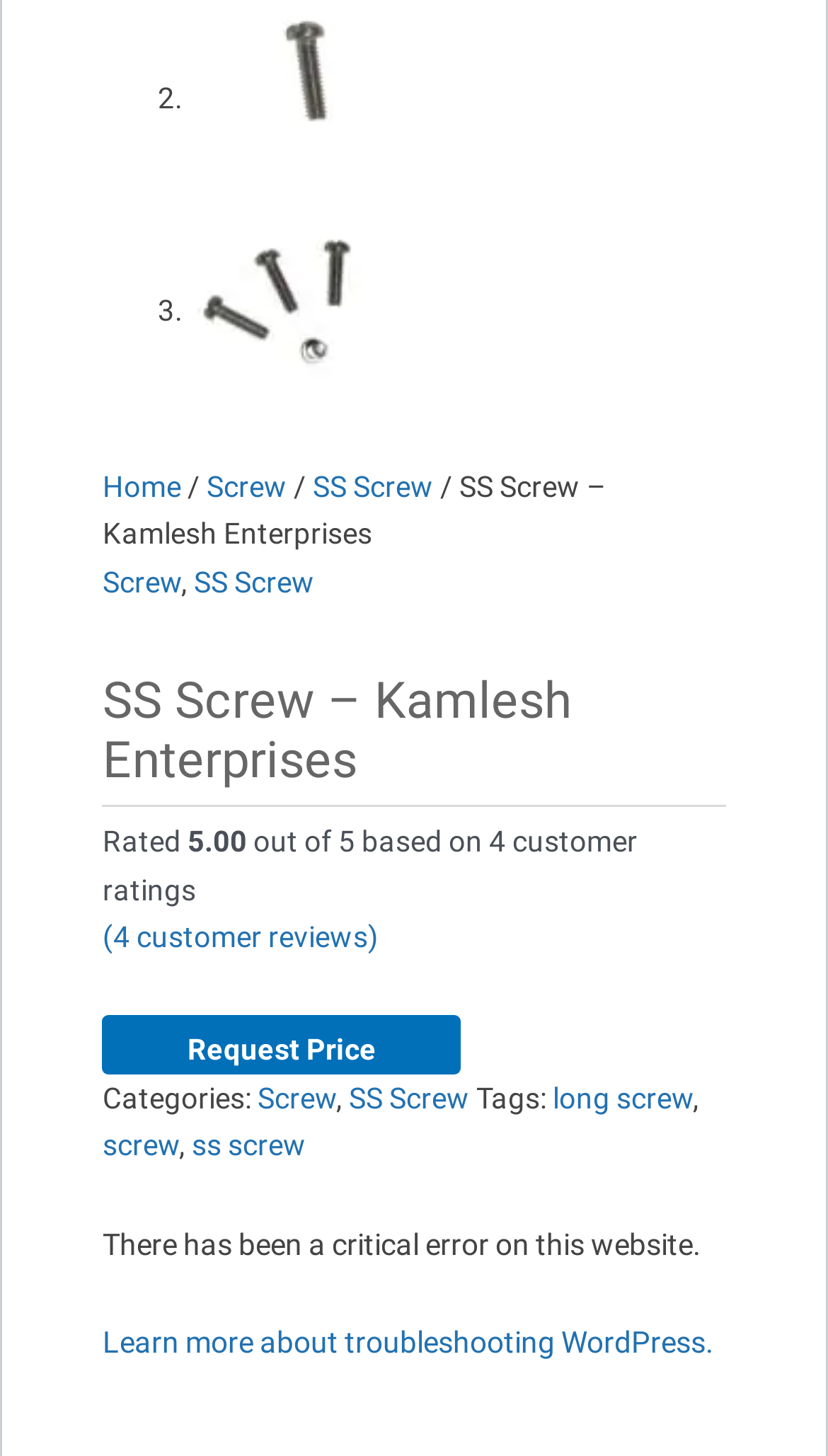Identify the bounding box coordinates necessary to click and complete the given instruction: "Click on the 'Home' link".

[0.124, 0.322, 0.219, 0.345]